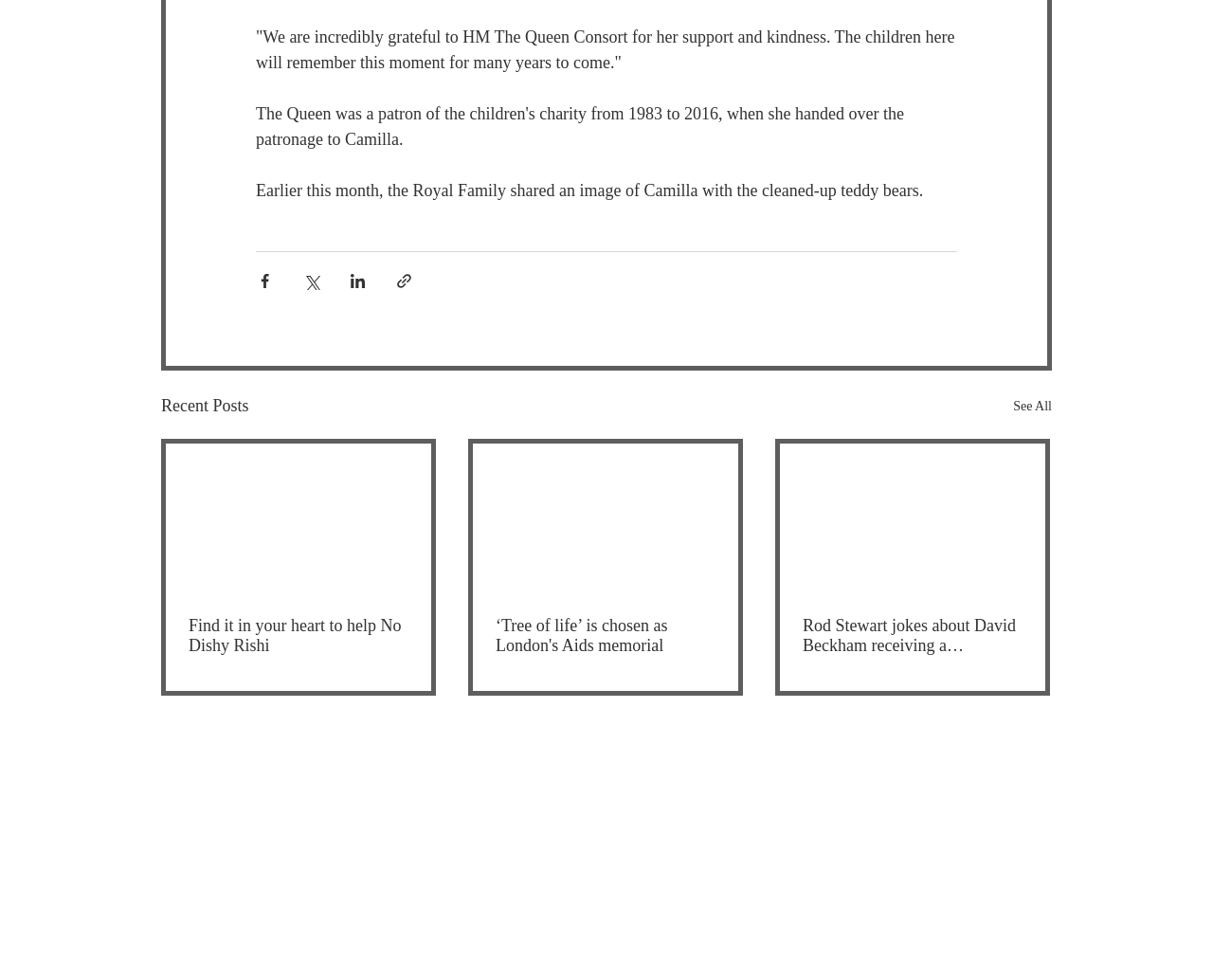Please identify the bounding box coordinates of the area that needs to be clicked to fulfill the following instruction: "Read the article about No Dishy Rishi."

[0.155, 0.628, 0.337, 0.669]